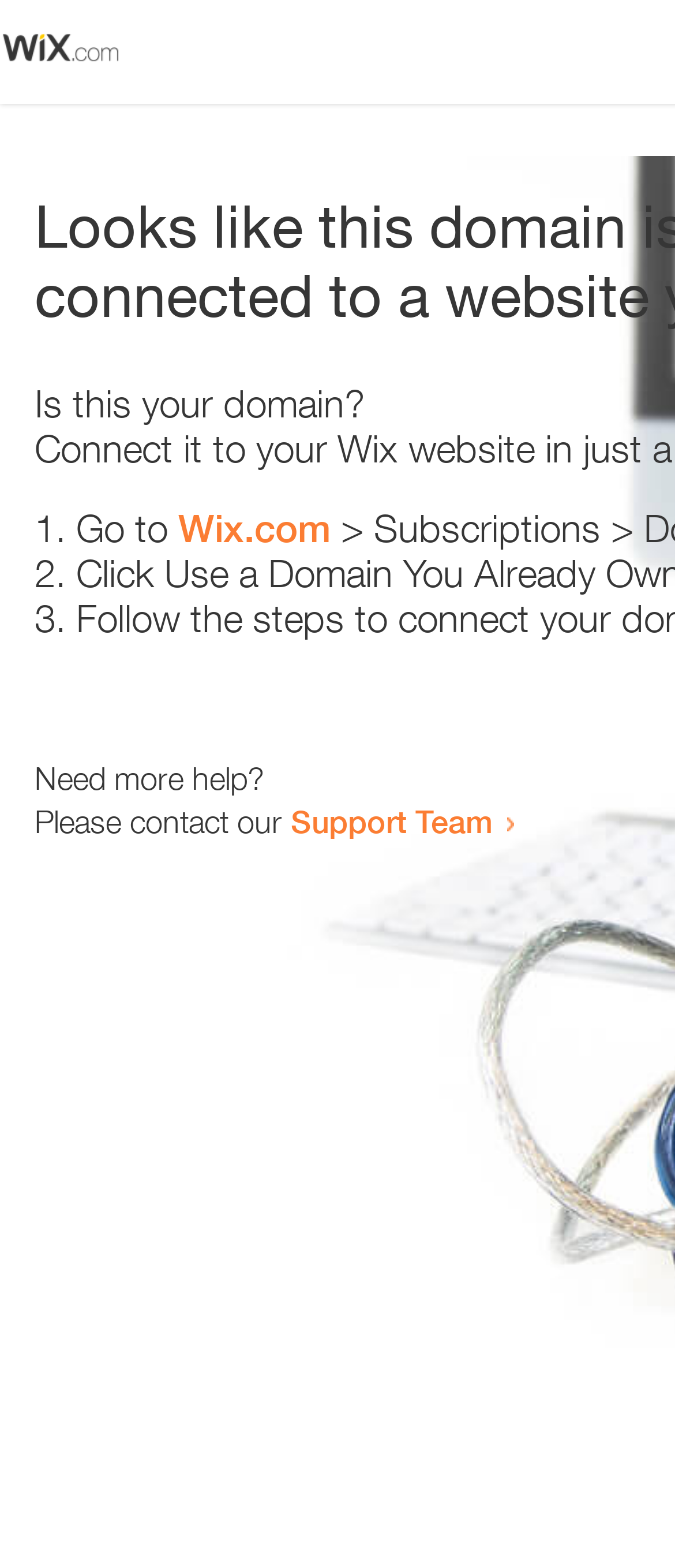Summarize the webpage comprehensively, mentioning all visible components.

The webpage appears to be an error page, with a small image at the top left corner. Below the image, there is a question "Is this your domain?" in a prominent position. 

To the right of the question, there is a numbered list with three items. The first item starts with "1." and suggests going to "Wix.com". The second item starts with "2." and the third item starts with "3.", but their contents are not specified. 

Below the list, there is a message "Need more help?" followed by a sentence "Please contact our Support Team" with a link to the Support Team. The link is positioned to the right of the sentence.